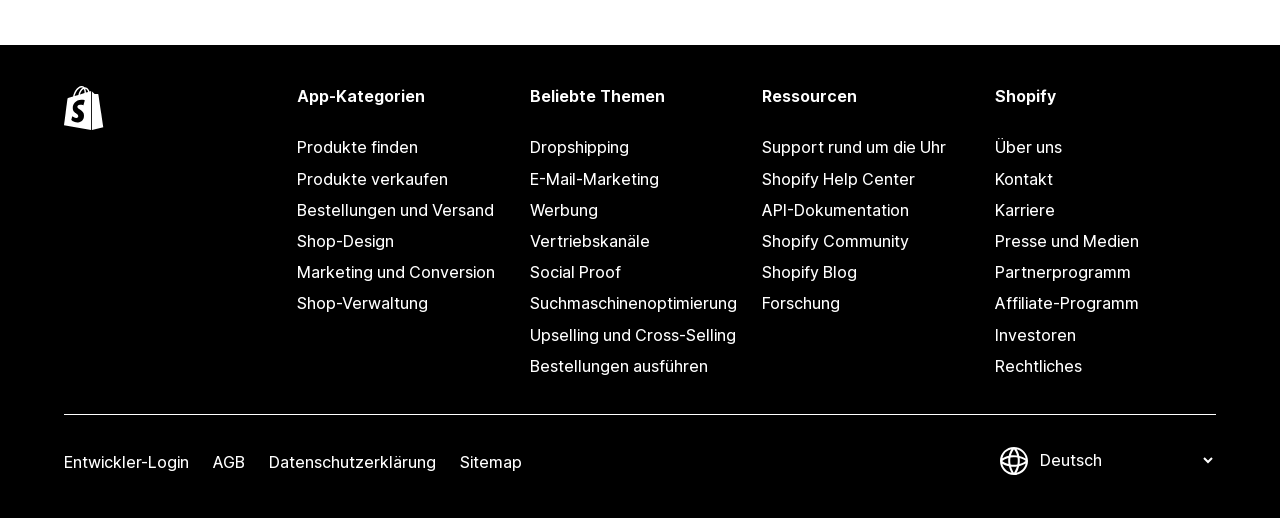Please identify the coordinates of the bounding box for the clickable region that will accomplish this instruction: "Find products".

[0.232, 0.256, 0.404, 0.316]